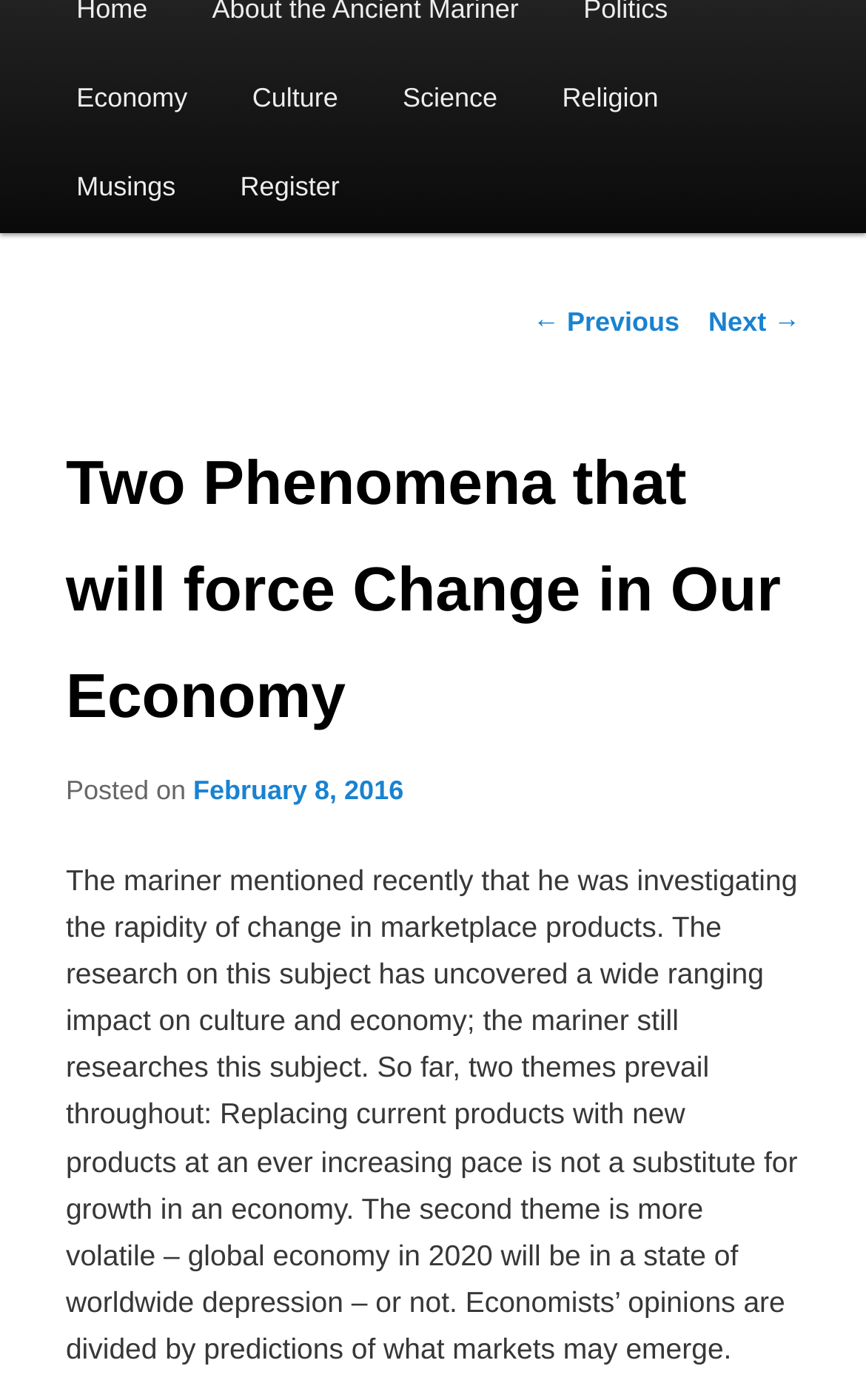Using the element description: "Science", determine the bounding box coordinates for the specified UI element. The coordinates should be four float numbers between 0 and 1, [left, top, right, bottom].

[0.428, 0.039, 0.612, 0.102]